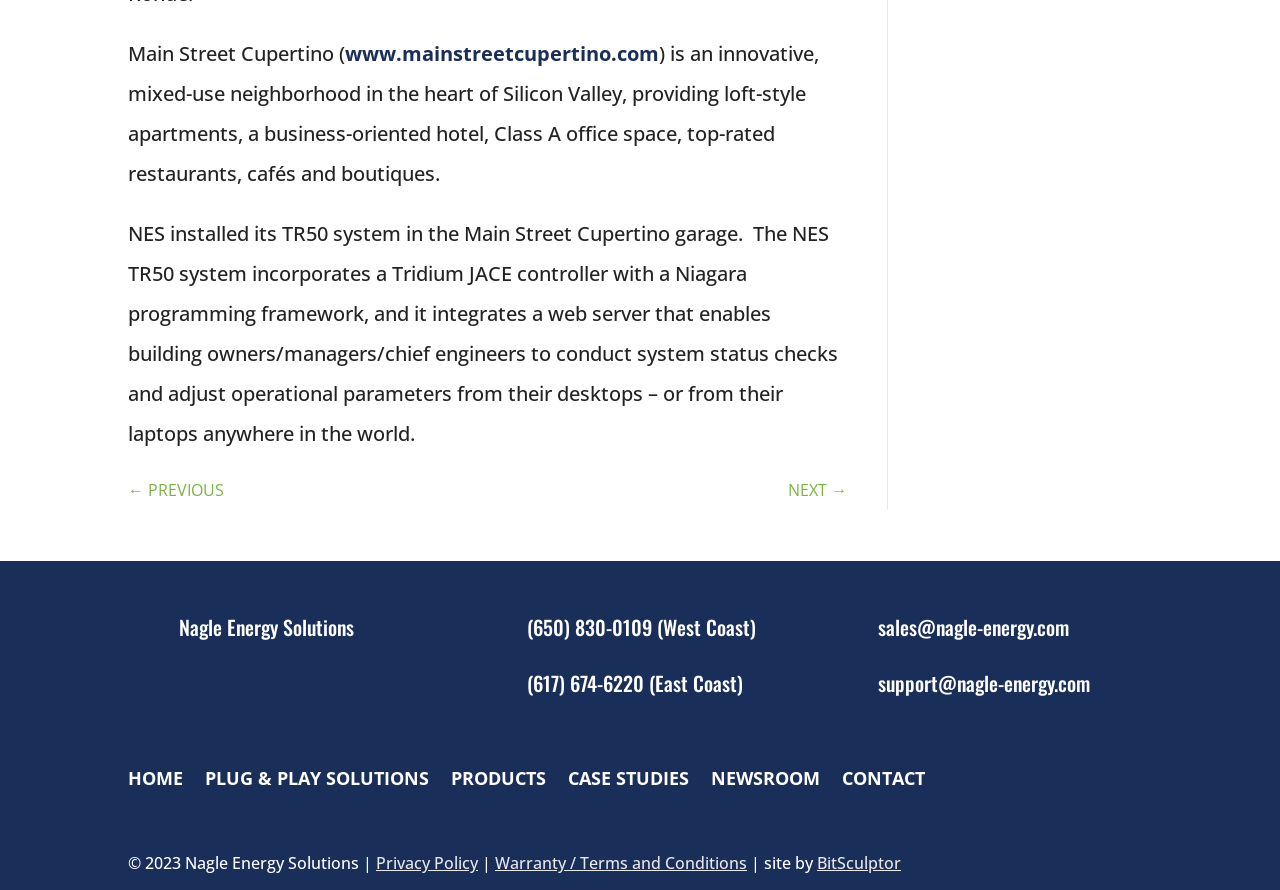Determine the coordinates of the bounding box for the clickable area needed to execute this instruction: "visit the Main Street Cupertino website".

[0.27, 0.045, 0.515, 0.076]